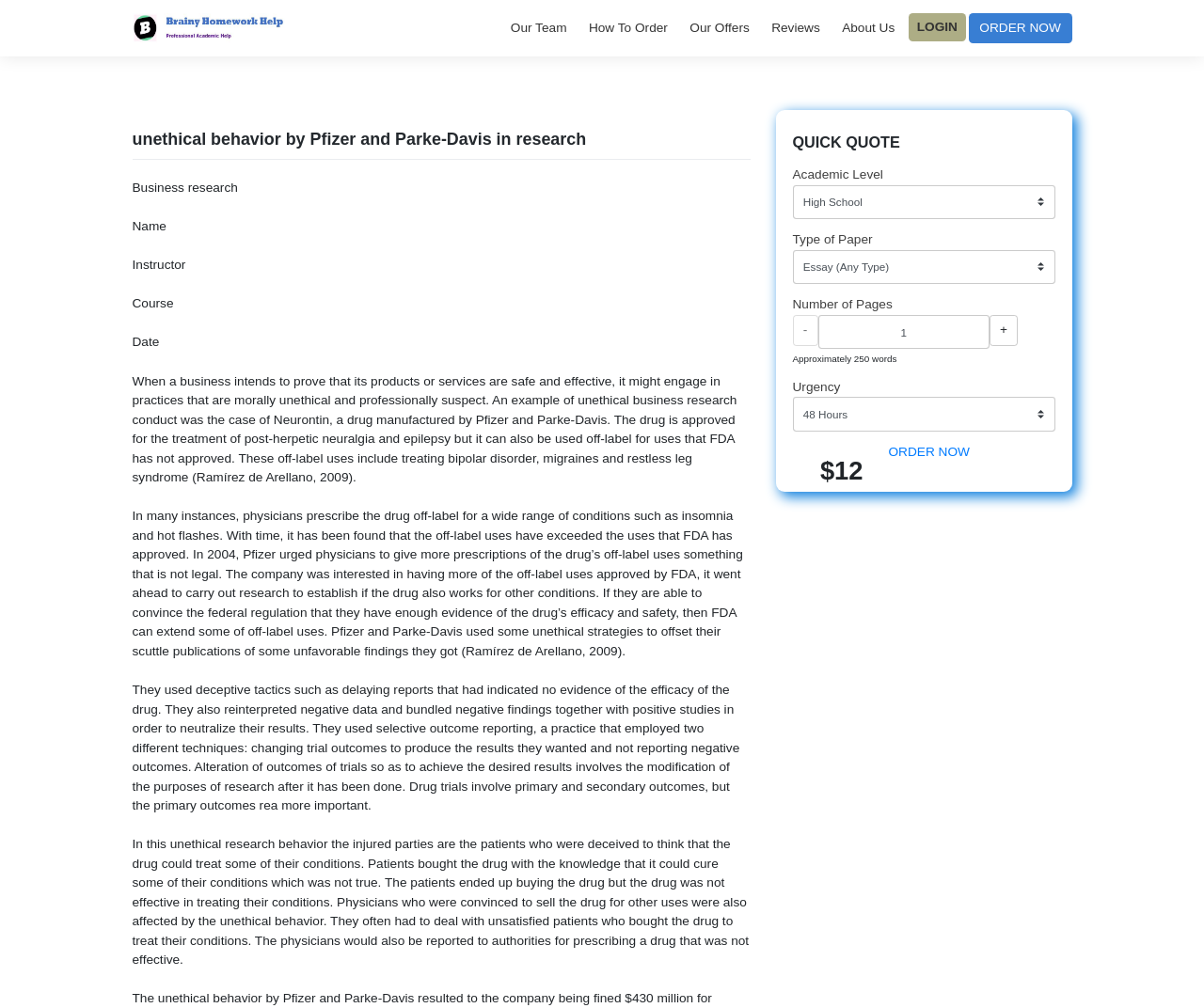Can you specify the bounding box coordinates for the region that should be clicked to fulfill this instruction: "Click on the Managing Director link".

None